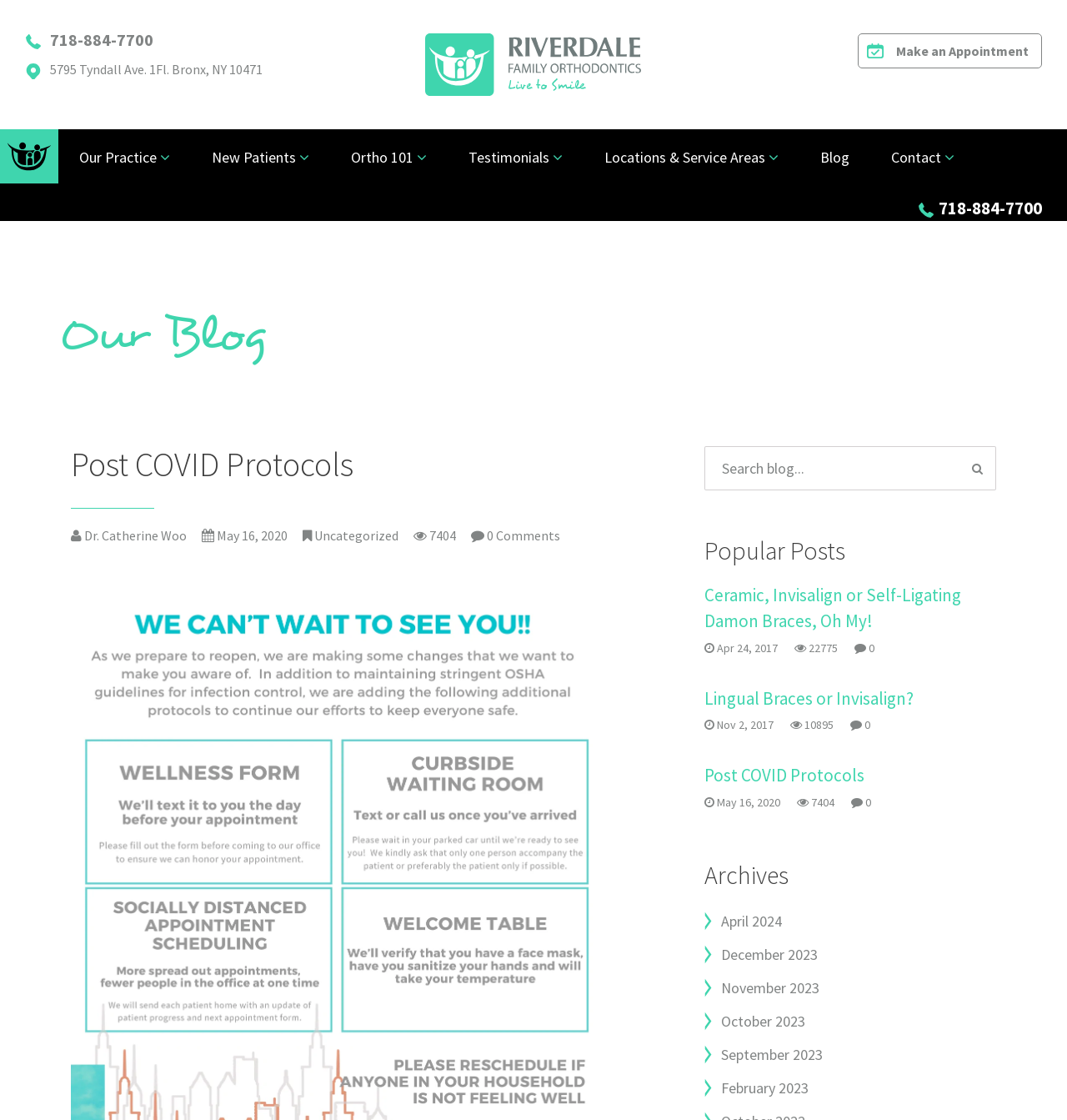Answer the question in one word or a short phrase:
What is the name of the doctor mentioned on the webpage?

Dr. Catherine Woo